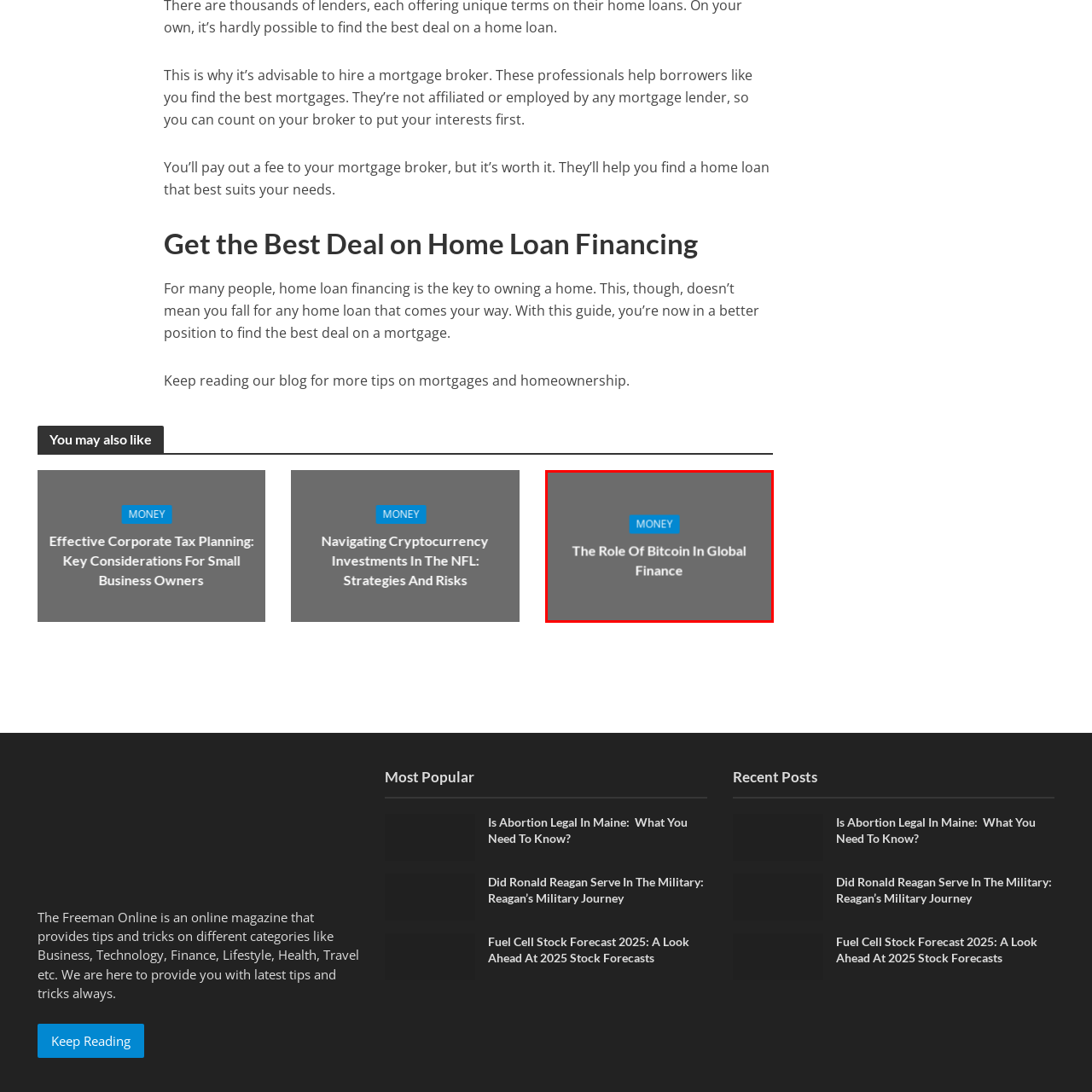Pay close attention to the image within the red perimeter and provide a detailed answer to the question that follows, using the image as your primary source: 
What font style is used for the main title?

The main title 'The Role Of Bitcoin In Global Finance' is presented in a bold, elegant font, which suggests a sense of sophistication and importance, fitting for a discussion on the significant impact and implications of Bitcoin within the global financial landscape.